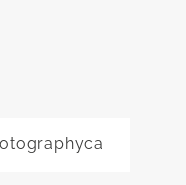Detail the scene shown in the image extensively.

The image showcases the logo or branding for "bloomphotographyca," suggesting a focus on photography, perhaps highlighting themes of nature and growth that are often associated with the term "bloom." The background is minimalistic, providing an unobtrusive backdrop that emphasizes the text. This logo likely represents a photography studio specializing in capturing moments related to family, weddings, or nature, aligning with the artistic and emotional narratives typical of a photography brand. The design choice reflects a clean, modern aesthetic, which may resonate with clients seeking a fresh and vibrant approach to photography.